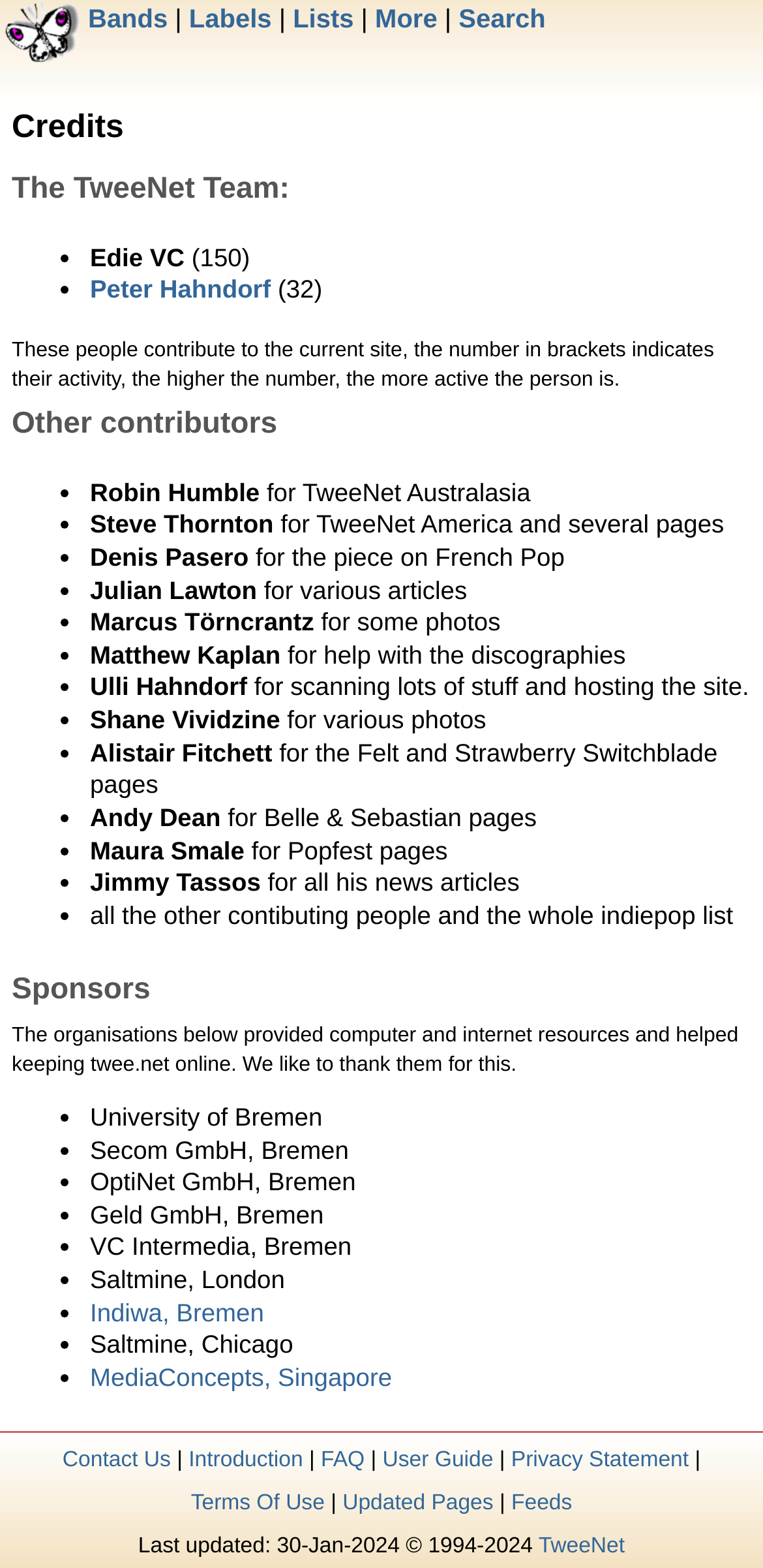Provide the bounding box coordinates of the section that needs to be clicked to accomplish the following instruction: "Search for something."

[0.601, 0.002, 0.715, 0.021]